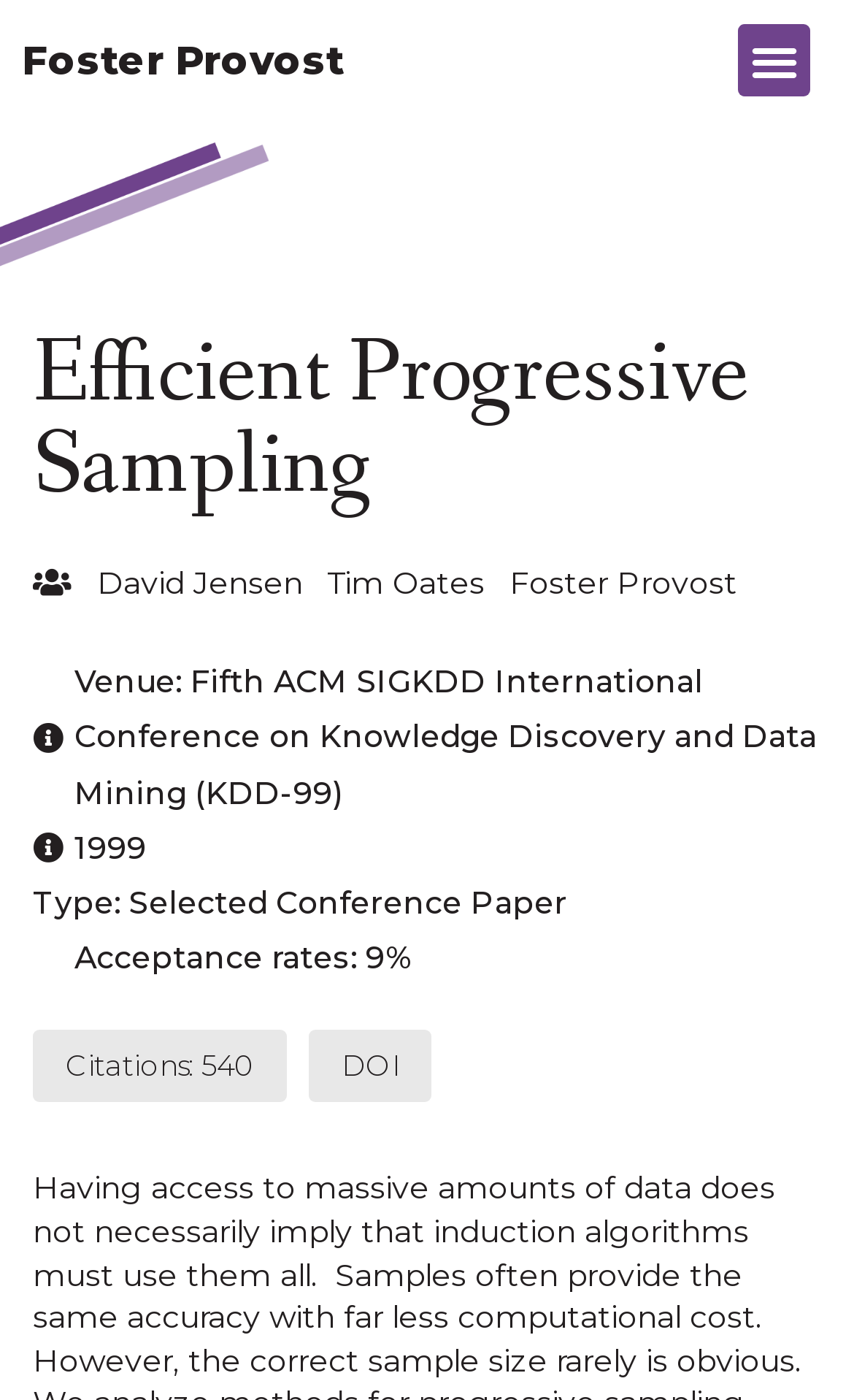Given the element description Foster Provost, identify the bounding box coordinates for the UI element on the webpage screenshot. The format should be (top-left x, top-left y, bottom-right x, bottom-right y), with values between 0 and 1.

[0.026, 0.026, 0.403, 0.06]